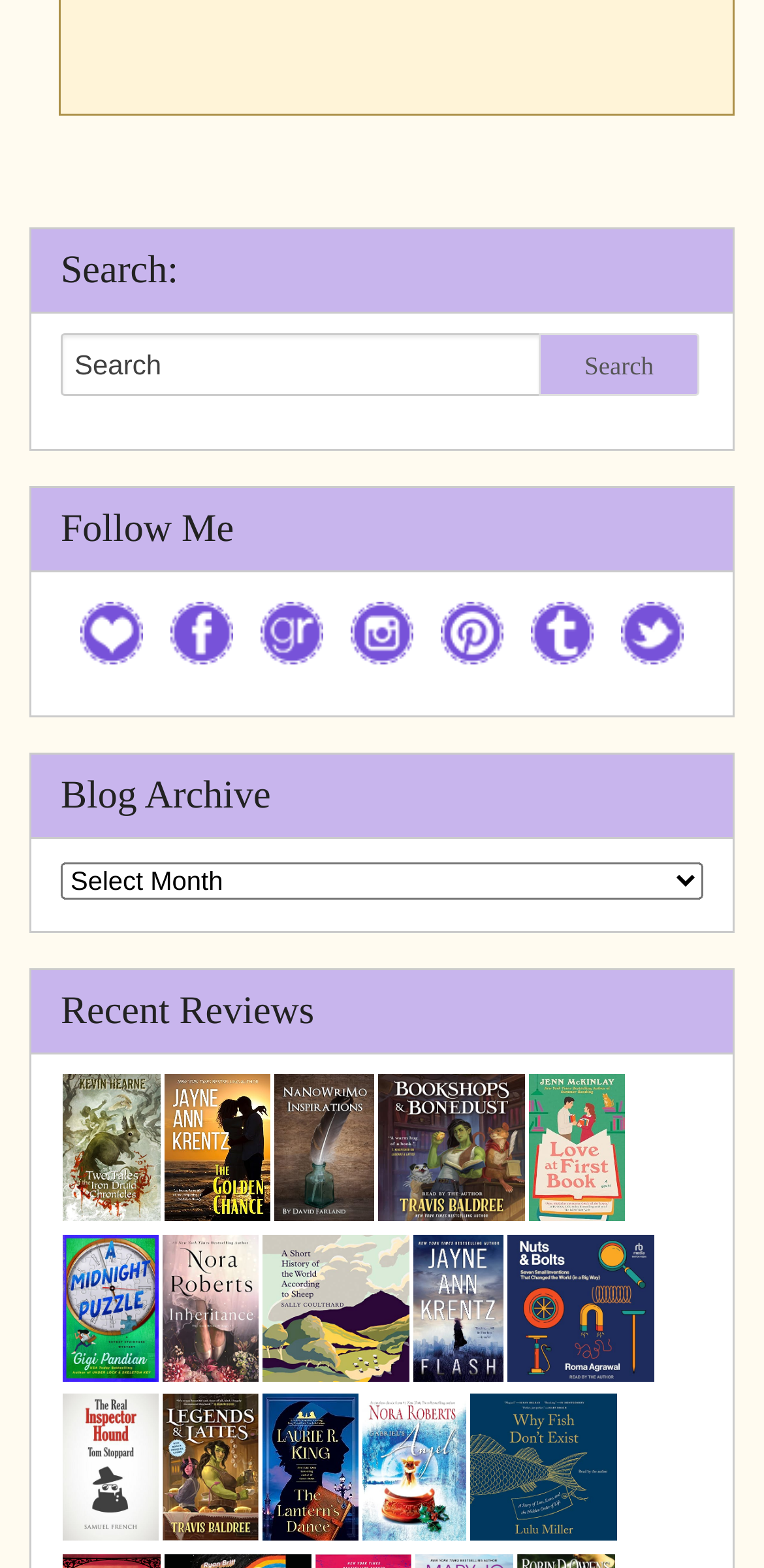Please identify the bounding box coordinates of the element on the webpage that should be clicked to follow this instruction: "Select 'Blog Archive'". The bounding box coordinates should be given as four float numbers between 0 and 1, formatted as [left, top, right, bottom].

[0.079, 0.55, 0.921, 0.574]